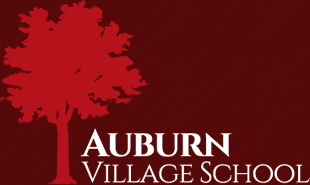Convey all the details present in the image.

The image features the logo of Auburn Village School, distinguished by a striking red tree graphic, symbolizing growth and nurturing. Beneath the tree, the name "AUBURN VILLAGE SCHOOL" is displayed in bold, capital letters, emphasizing the school's identity. The background is a warm, deep red, enhancing the overall visual appeal and conveying a sense of community and dedication to education. This logo reflects the school's commitment to fostering a supportive and enriching environment for its students.